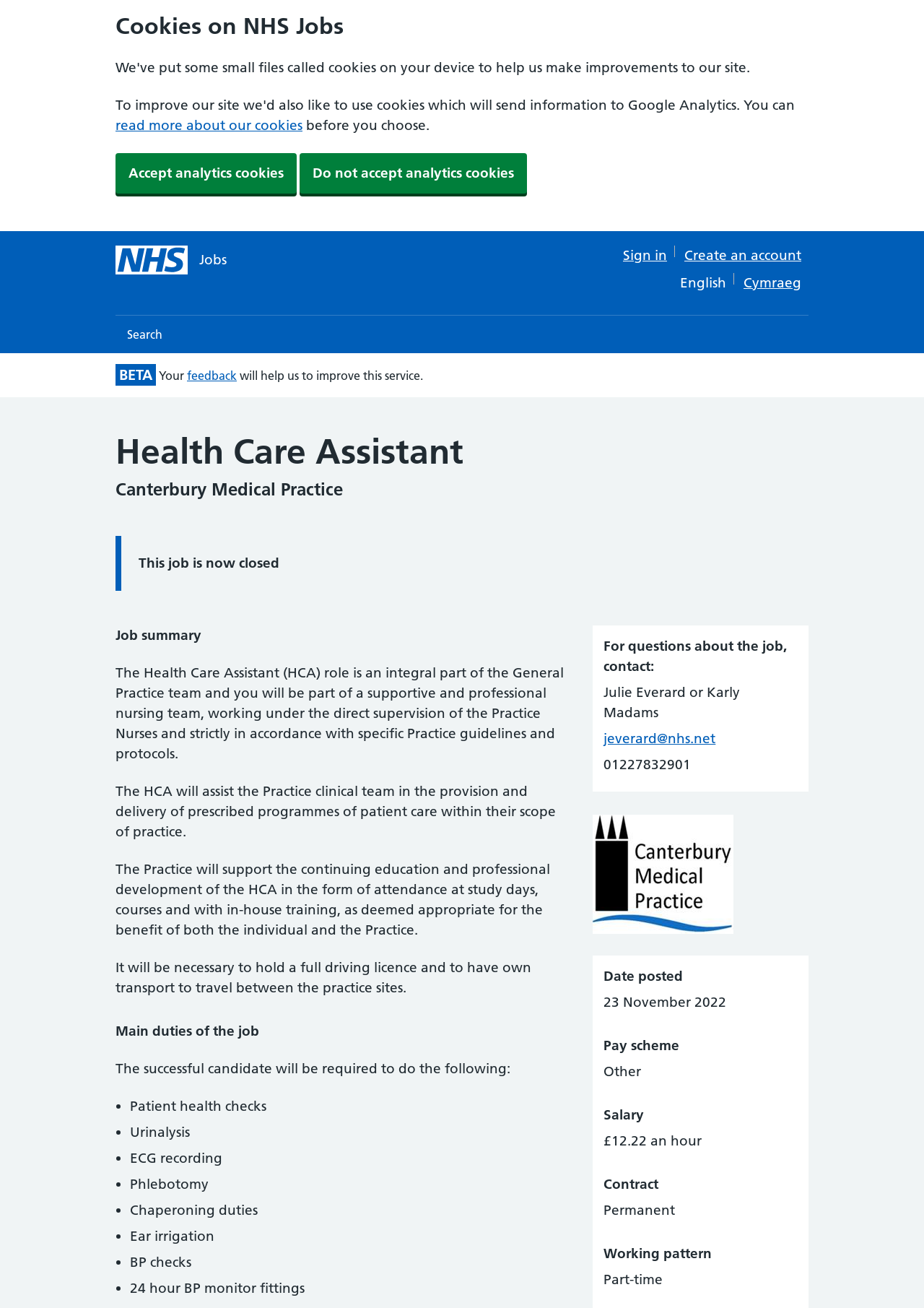Identify the bounding box coordinates of the part that should be clicked to carry out this instruction: "Click the 'jeverard@nhs.net' link".

[0.653, 0.558, 0.774, 0.571]